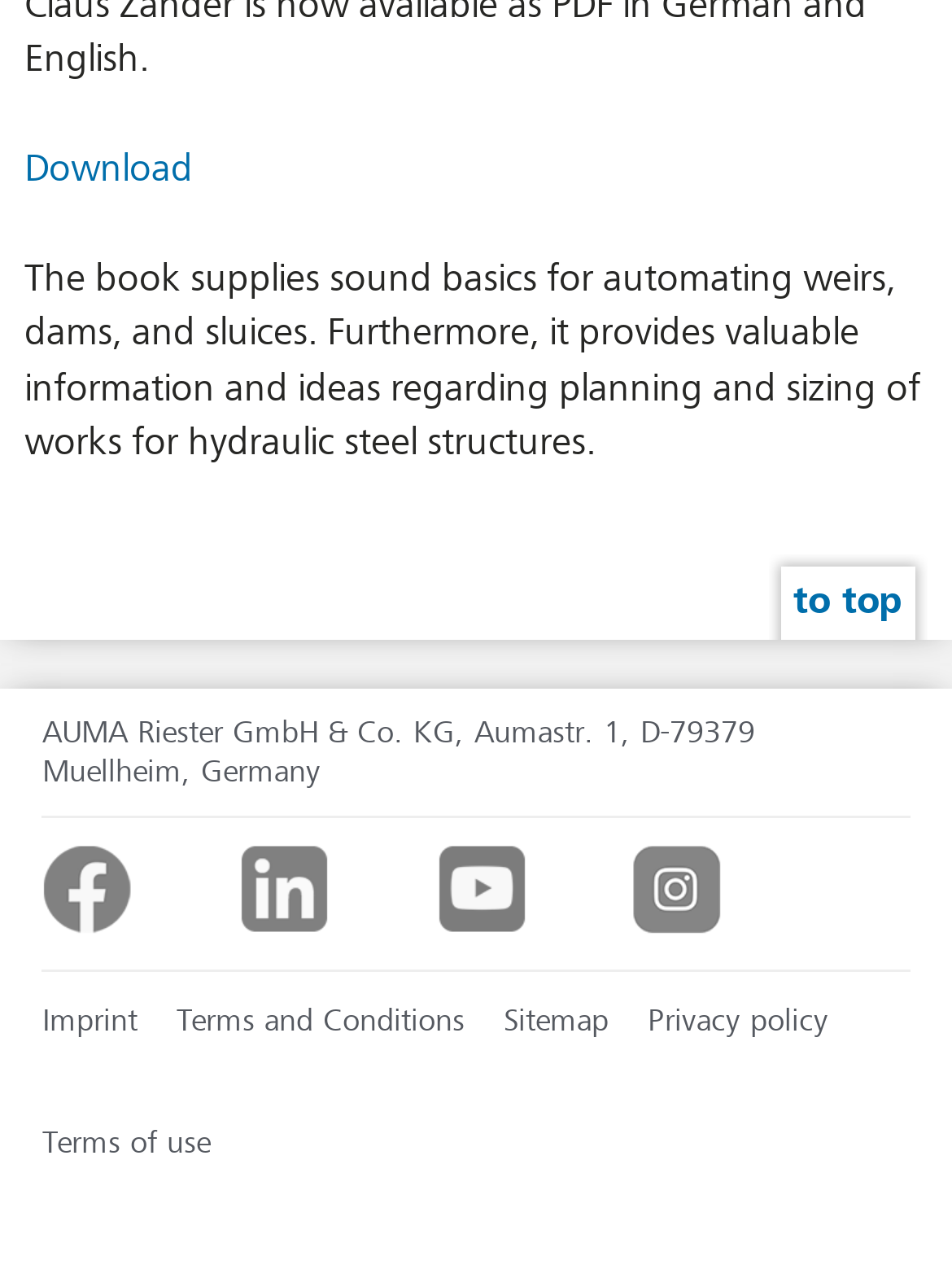Determine the bounding box of the UI component based on this description: "alt="Next Piece"". The bounding box coordinates should be four float values between 0 and 1, i.e., [left, top, right, bottom].

None